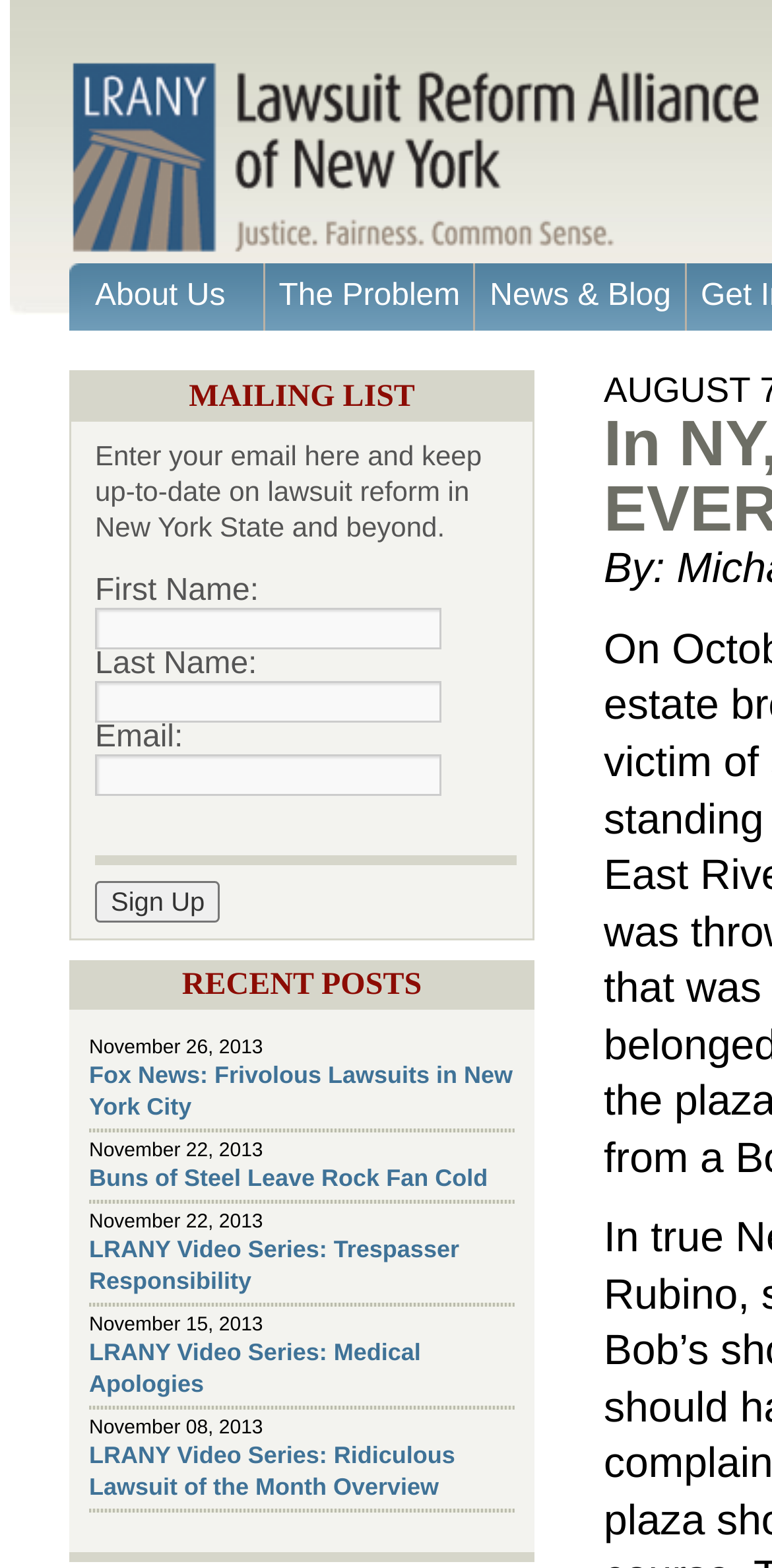Create a detailed narrative describing the layout and content of the webpage.

The webpage appears to be the homepage of LRANY, an organization focused on lawsuit reform in New York State. At the top, there is a logo image of LRANY, accompanied by a link to the organization's name. Below this, there are three main navigation links: "About Us", "The Problem", and "News & Blog", which are evenly spaced across the top of the page.

On the left side of the page, there is a section dedicated to signing up for a mailing list. This section includes a heading "MAILING LIST", followed by a brief description of the mailing list and a form to enter one's email address, first name, and last name. Below the form, there is a "Sign Up" button.

On the right side of the page, there is a section showcasing recent posts, headed by "RECENT POSTS". This section features a list of five news articles or blog posts, each with a date and a brief title. The articles are listed in reverse chronological order, with the most recent one at the top. Each article has a link to read more.

Overall, the webpage has a simple and organized layout, with clear headings and concise text. The main elements are well-spaced and easy to navigate.